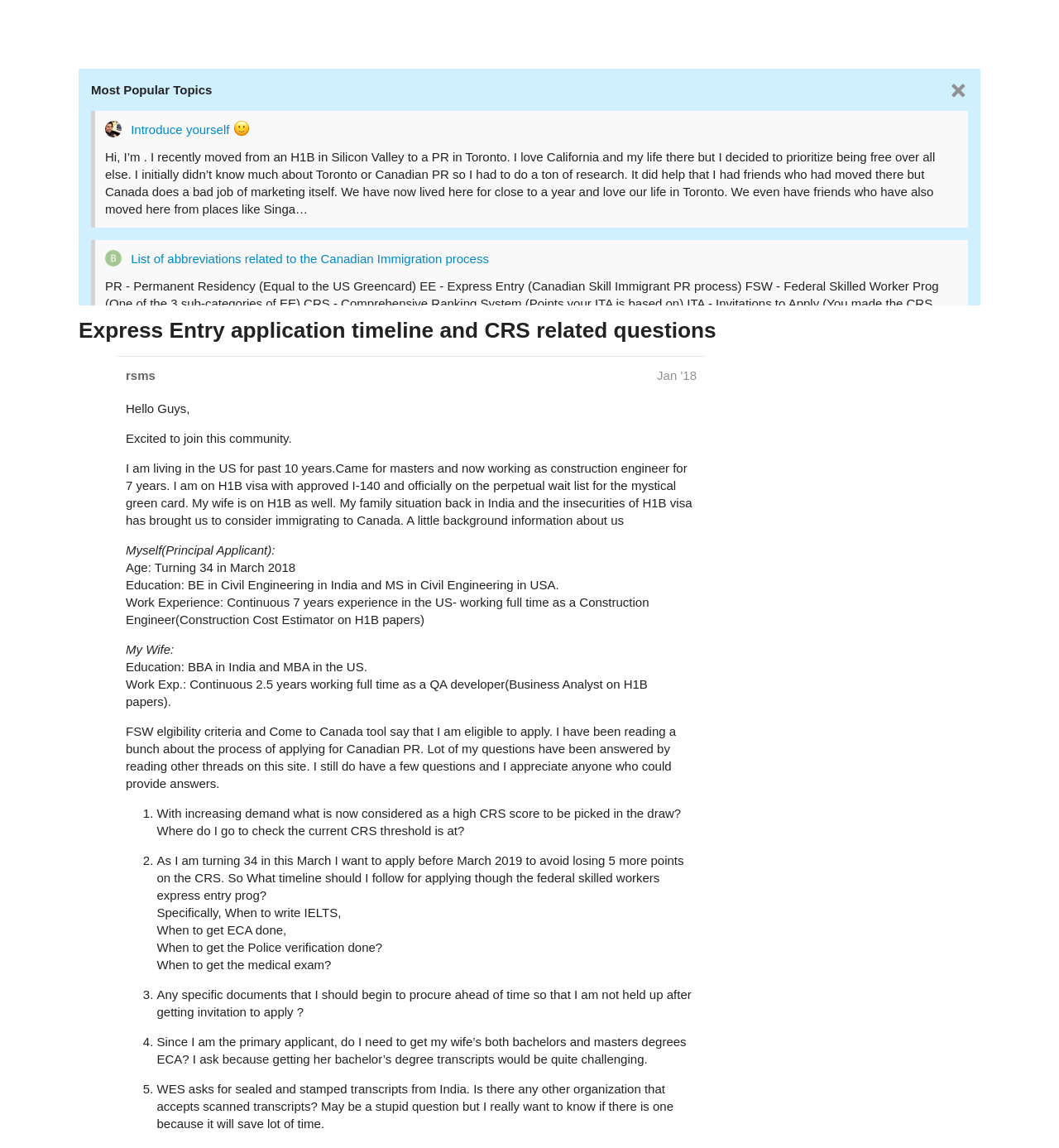Describe every aspect of the webpage in a detailed manner.

This webpage appears to be a forum discussion thread, specifically focused on Express Entry application timelines and CRS-related questions. At the top of the page, there is a header section with a title, "Express Entry application timeline and CRS related questions," and a few buttons, including "Log In" and "Search." 

Below the header, there is a post from a user, "avj," who introduces themselves and shares their background, including their experience as a construction engineer and their current situation with an H1B visa. The post also mentions their consideration of immigrating to Canada.

Following the initial post, there are several replies and comments from other users, including a moderator, "avj." These comments are organized into a list with numbered markers, and they discuss various topics related to Express Entry applications, such as the duration between filling out a profile and moving to Canada, steps to take before submitting a profile, and the importance of getting a passport for IELTS and police clearance.

Throughout the discussion, users share their experiences, ask questions, and provide advice to one another. There are also links to external resources, such as the Canadian government's website, and references to specific topics, like the CRS calculator and NOC codes.

In addition to the main discussion, there are some secondary elements on the page, including a blockquote with a note about the forum being commercial-free and a reminder to edit and add content to the post. There are also some images, including a waving emoji, and buttons to expand or collapse certain sections of the discussion.